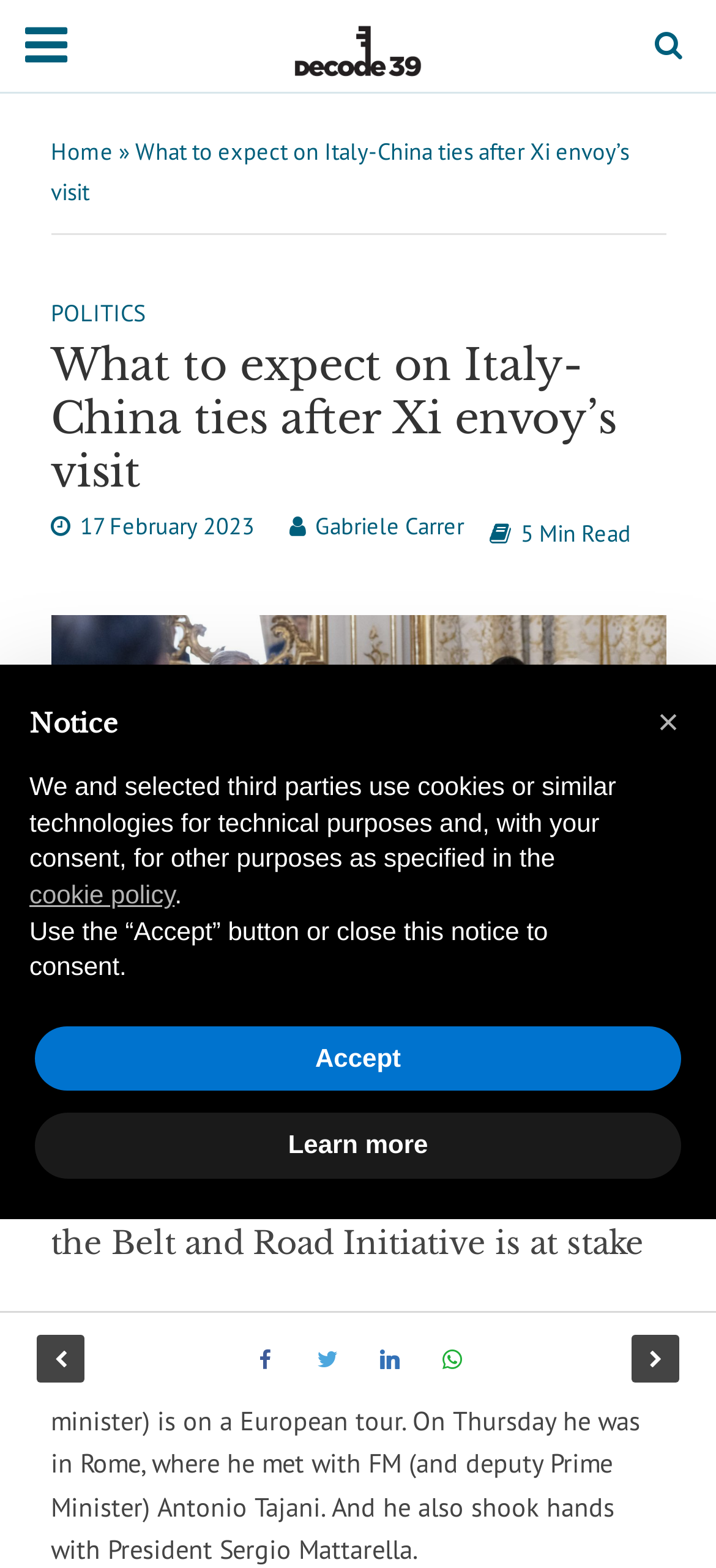Who is the head of diplomacy of the Chinese Communist Party?
Using the details from the image, give an elaborate explanation to answer the question.

The article mentions that Wang Yi is the head of diplomacy of the Chinese Communist Party and former foreign minister, and he is on a European tour.